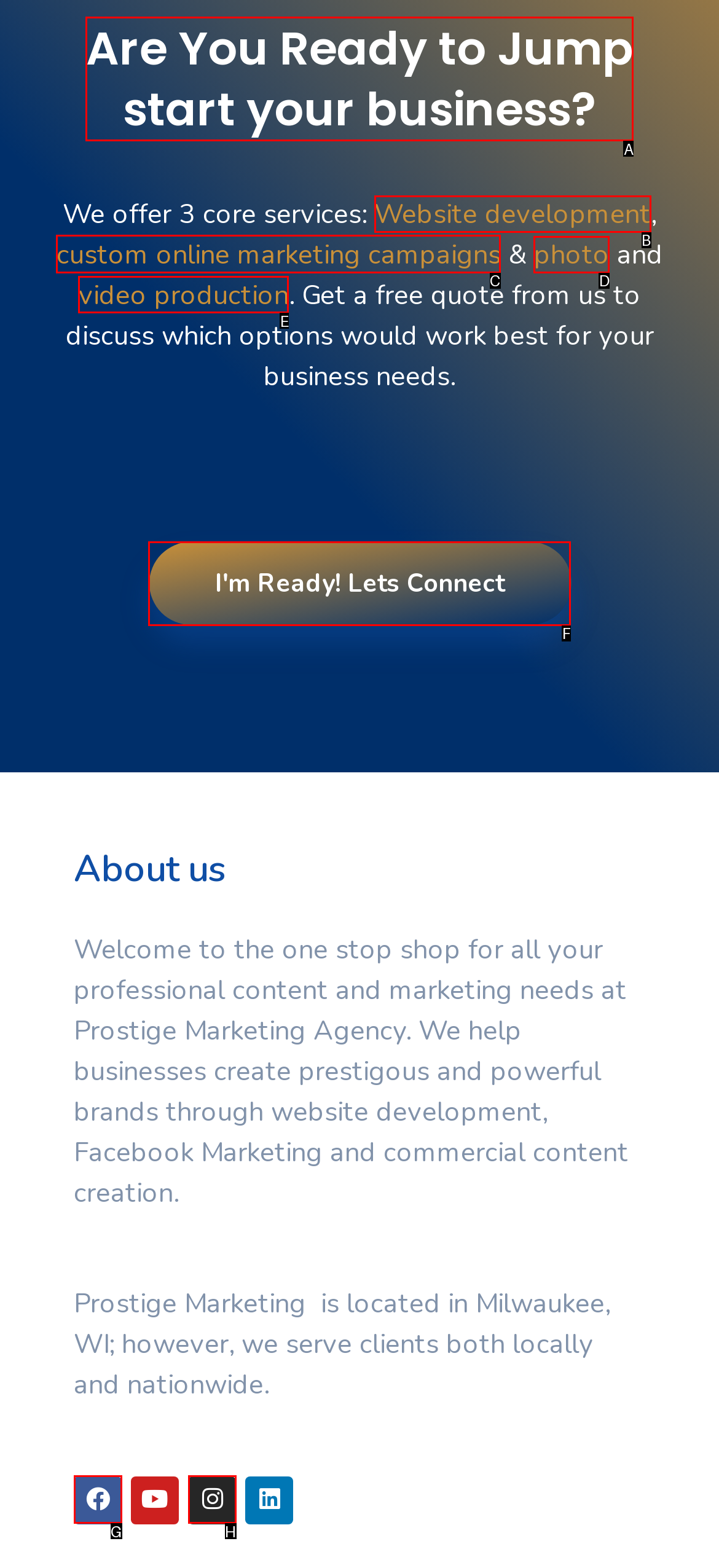Determine which letter corresponds to the UI element to click for this task: Learn about custom online marketing campaigns
Respond with the letter from the available options.

C